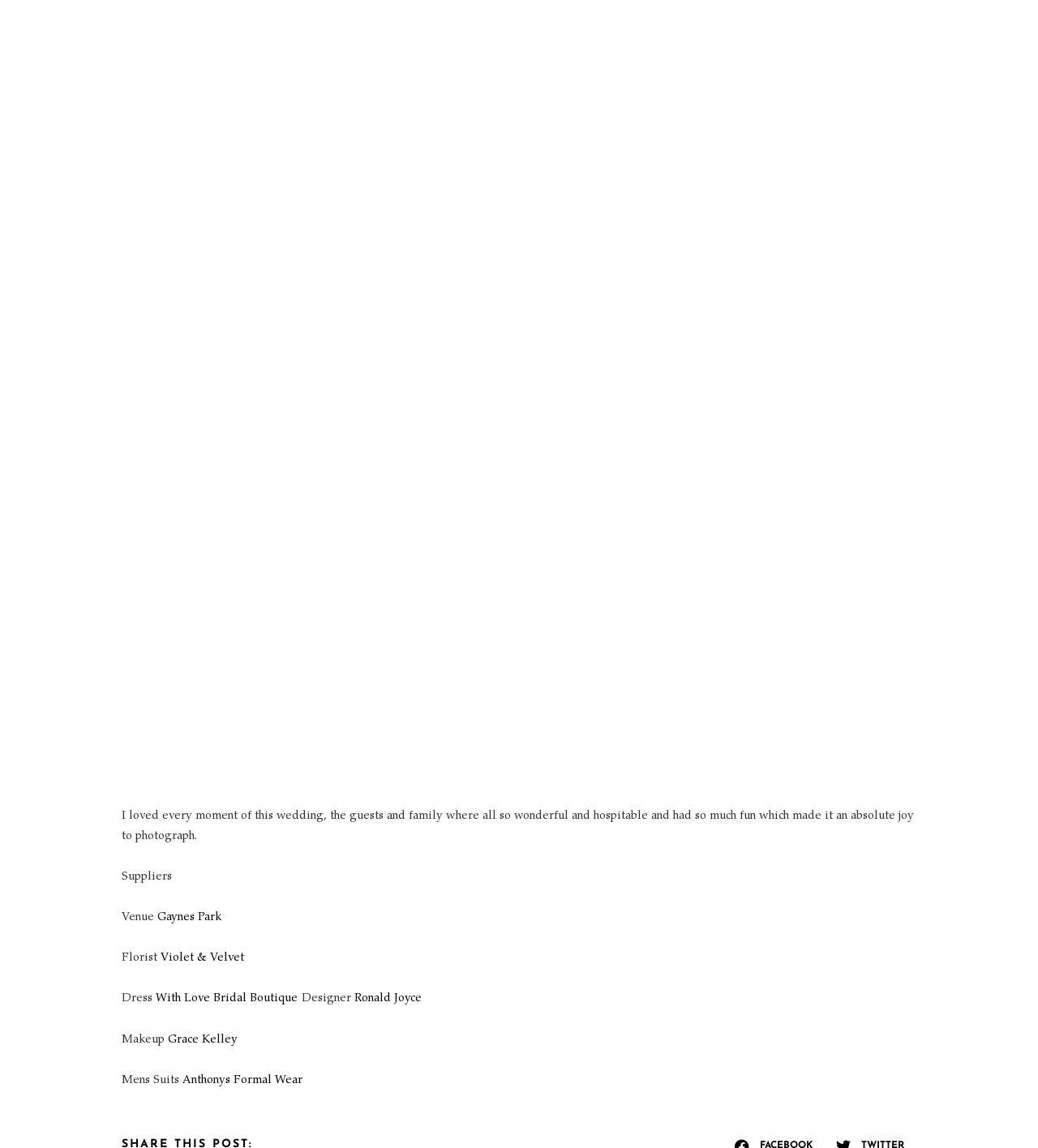What is the name of the florist?
Using the screenshot, give a one-word or short phrase answer.

Violet & Velvet